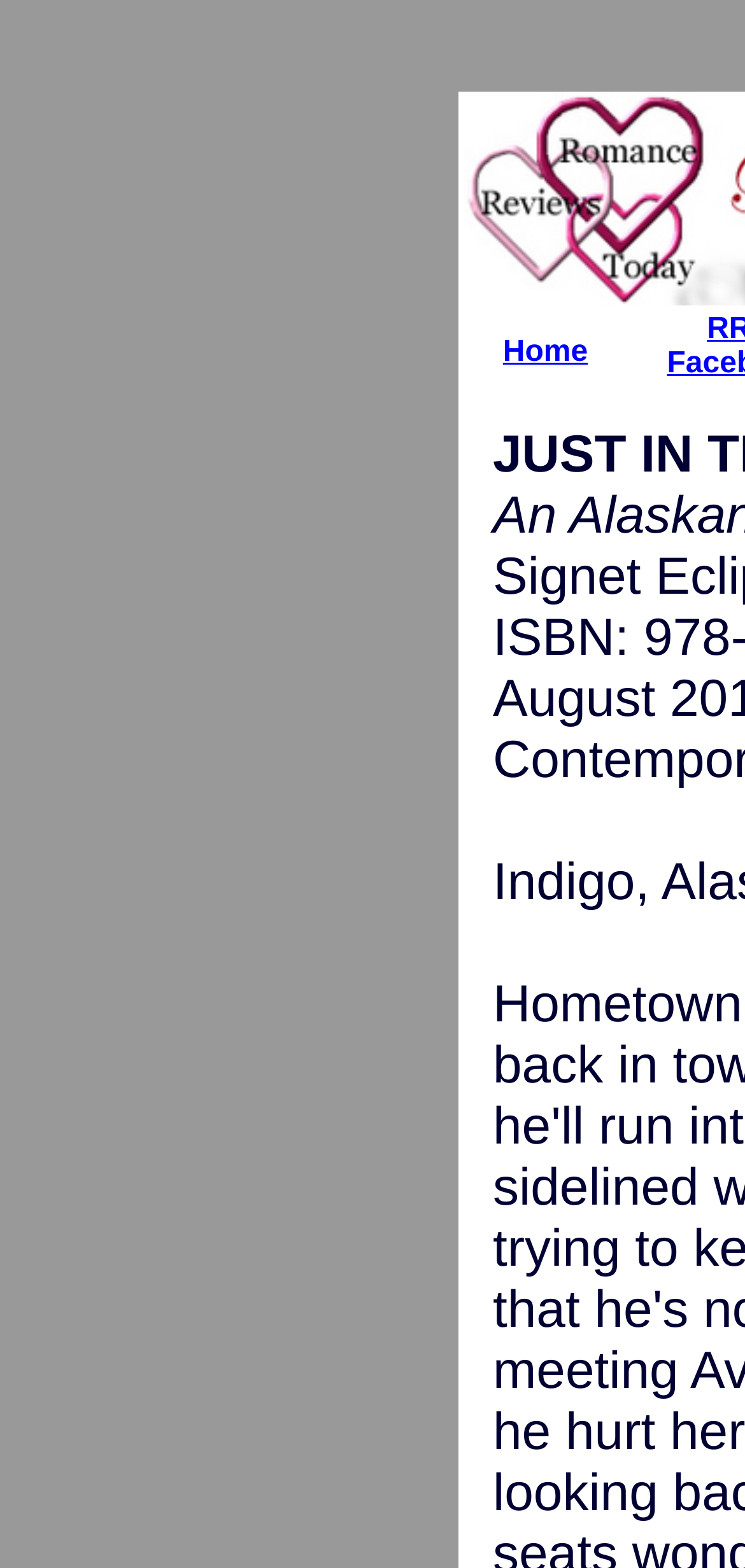Locate the bounding box of the UI element described in the following text: "Contact us".

None